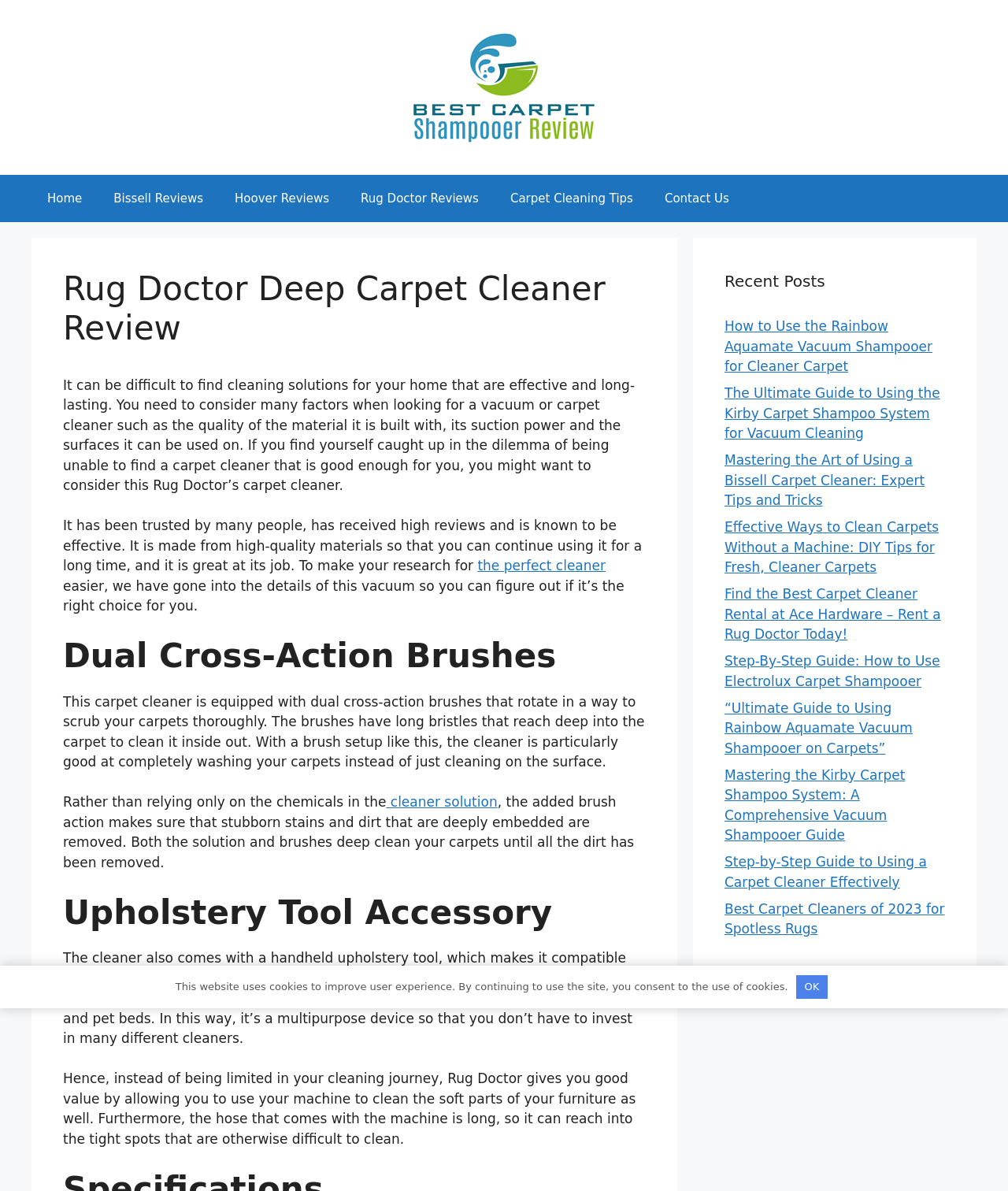Given the description "cleaner solution", determine the bounding box of the corresponding UI element.

[0.383, 0.667, 0.494, 0.68]